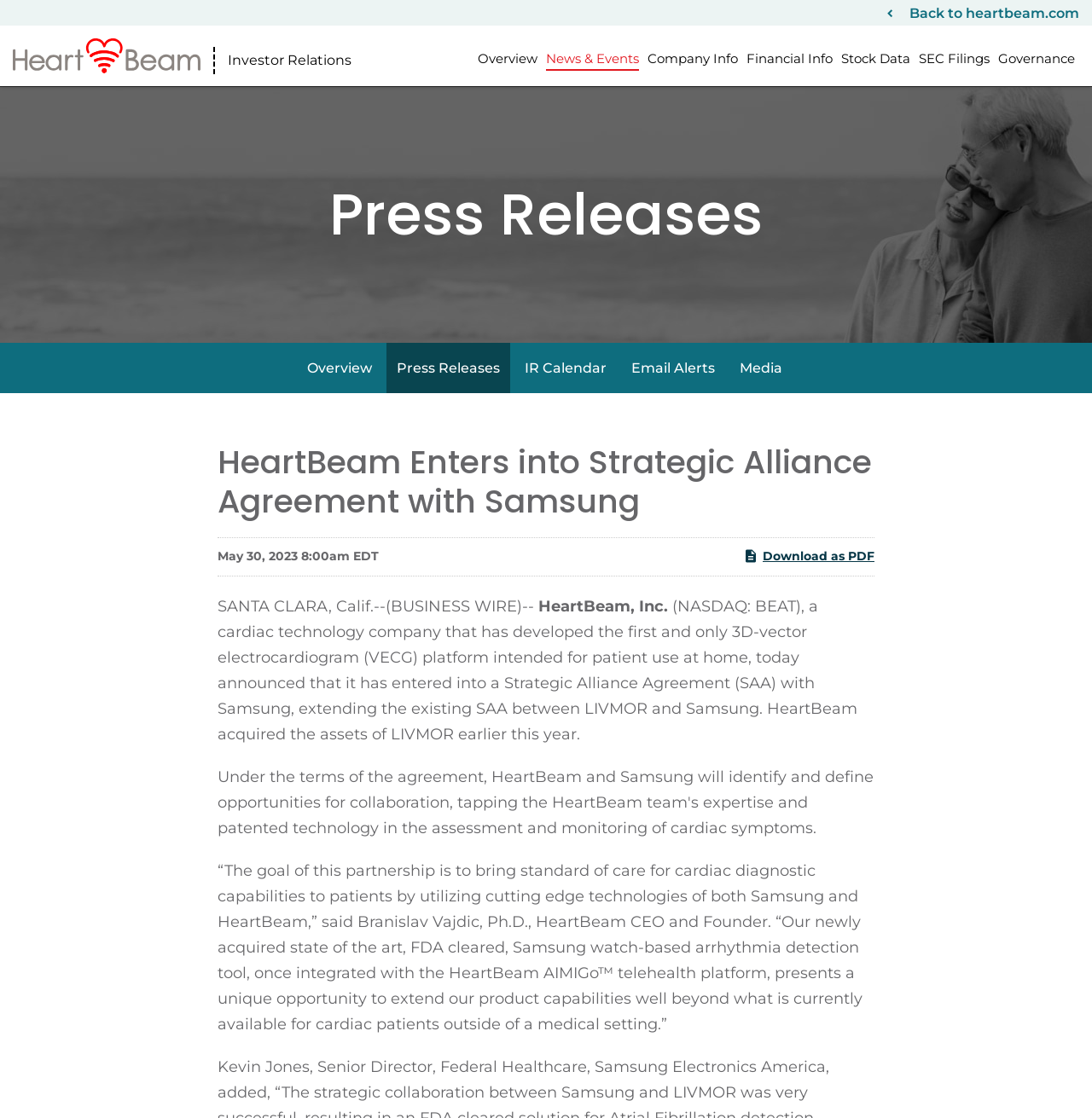Generate a comprehensive description of the webpage.

The webpage is about HeartBeam, Inc., a cardiac technology company, and its strategic alliance agreement with Samsung. At the top, there is a navigation menu with links to "Skip to main content", "Skip to section navigation", and "Skip to footer". Below this, there is a logo of HeartBeam, Inc. with a link to the company's website.

On the left side, there is a vertical navigation menu with links to "Investors", "Overview", "News & Events", "Company Info", "Financial Info", "Stock Data", "SEC Filings", and "Governance". 

The main content of the webpage is divided into two sections. The top section has a heading "Press Releases" and contains a news article about HeartBeam's strategic alliance agreement with Samsung. The article is dated May 30, 2023, and has a link to download the press release as a PDF. The article itself is a lengthy text describing the partnership and its goals, with a quote from HeartBeam's CEO and Founder, Branislav Vajdic, Ph.D.

Below the news article, there is another navigation menu with links to "Overview", "Press Releases", "IR Calendar", "Email Alerts", and "Media".